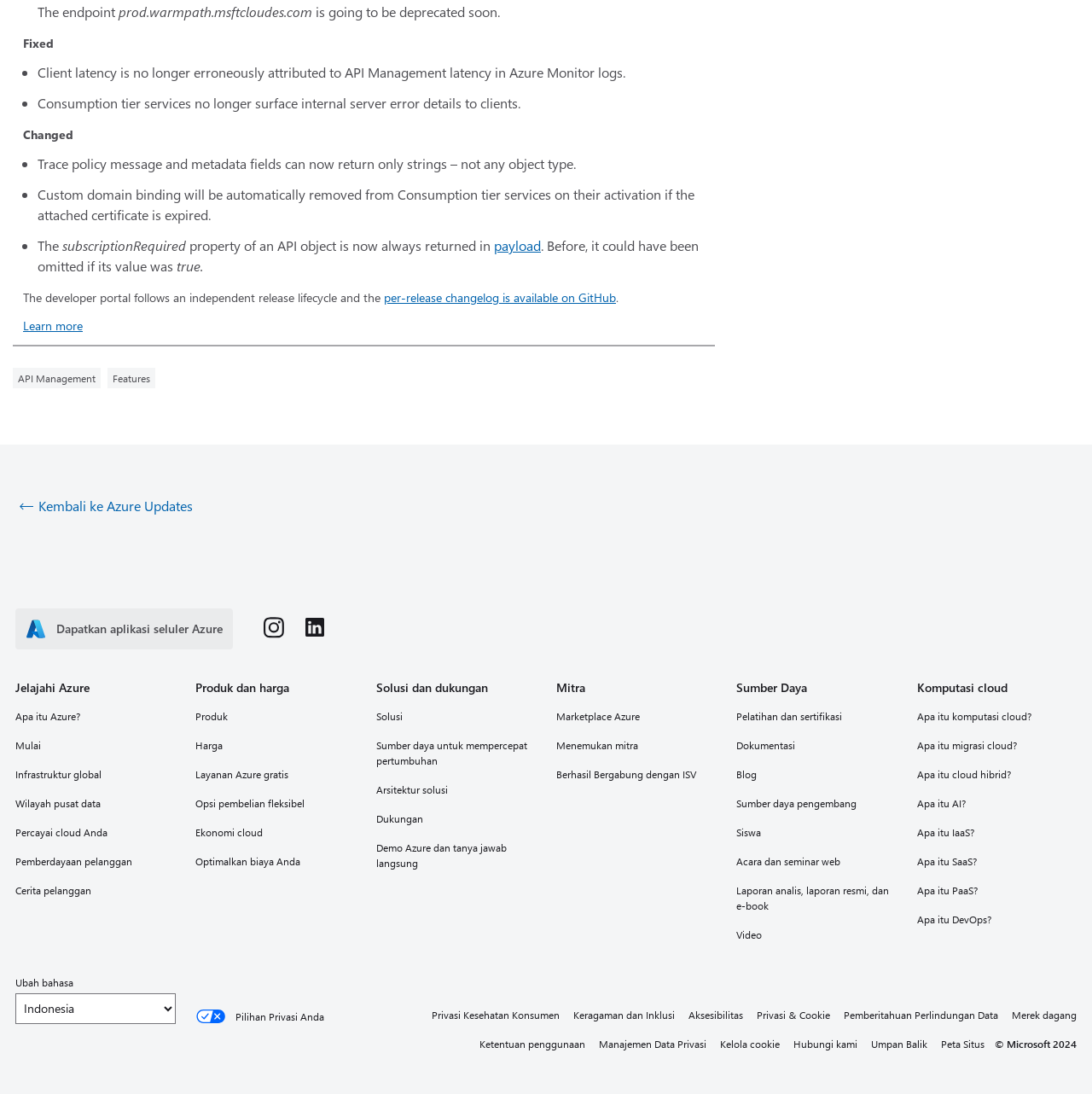Answer the following query concisely with a single word or phrase:
What is the name of the service that no longer surfaces internal server error details to clients?

Consumption tier services